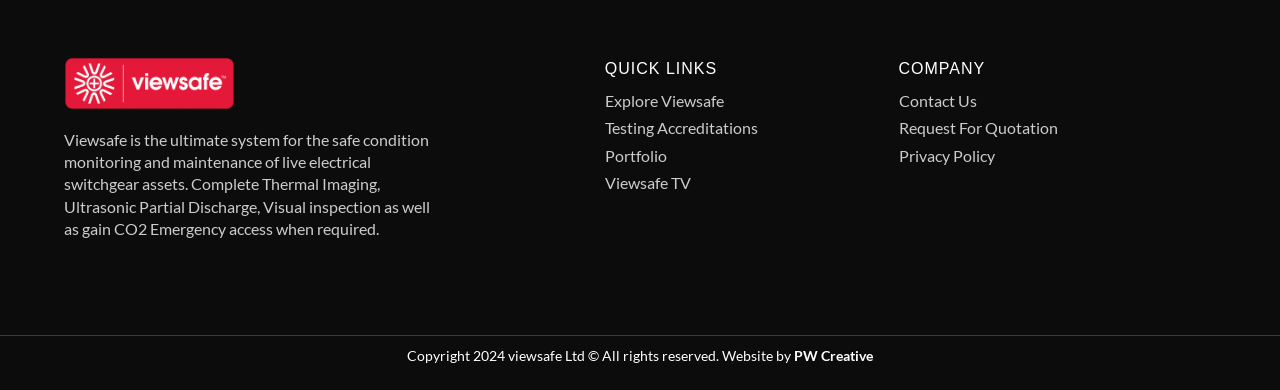Predict the bounding box coordinates of the area that should be clicked to accomplish the following instruction: "Explore Viewsafe". The bounding box coordinates should consist of four float numbers between 0 and 1, i.e., [left, top, right, bottom].

[0.472, 0.231, 0.677, 0.288]